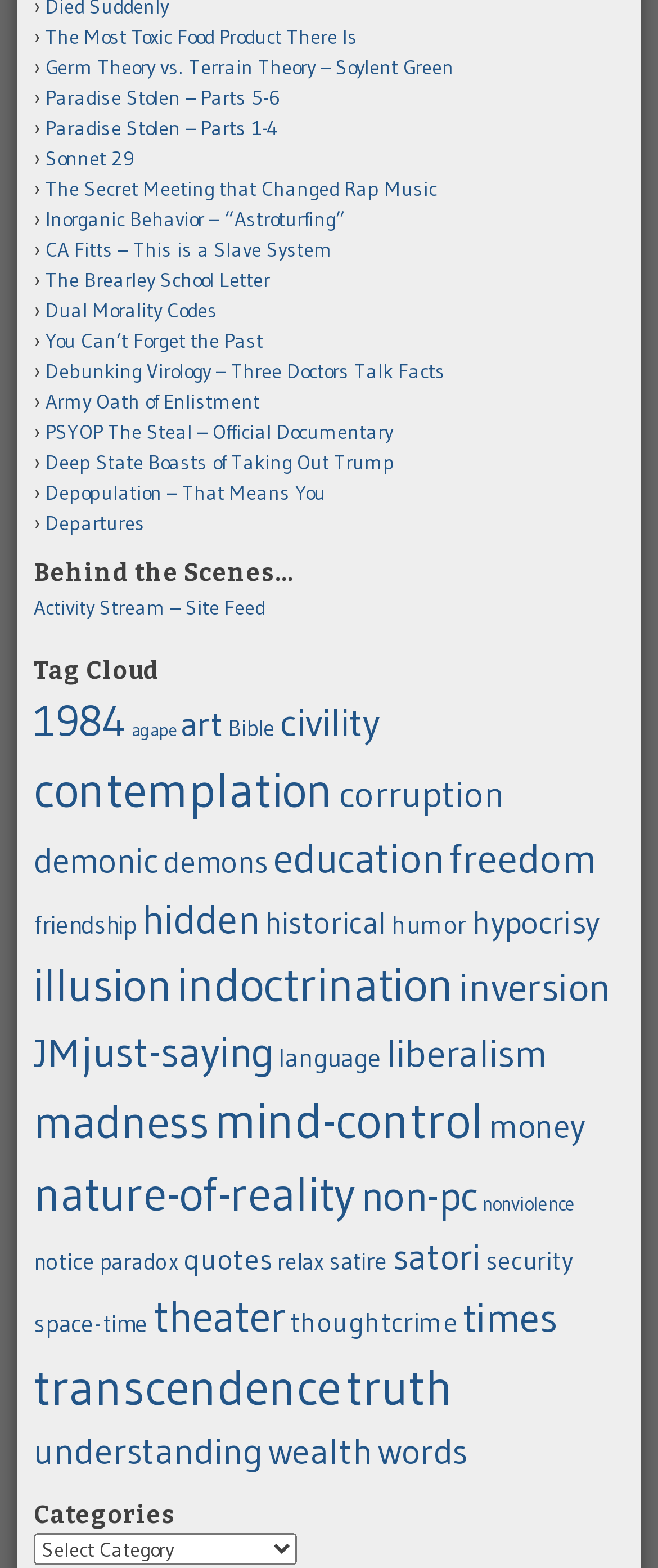Provide a short, one-word or phrase answer to the question below:
How many heading elements are there on the webpage?

3